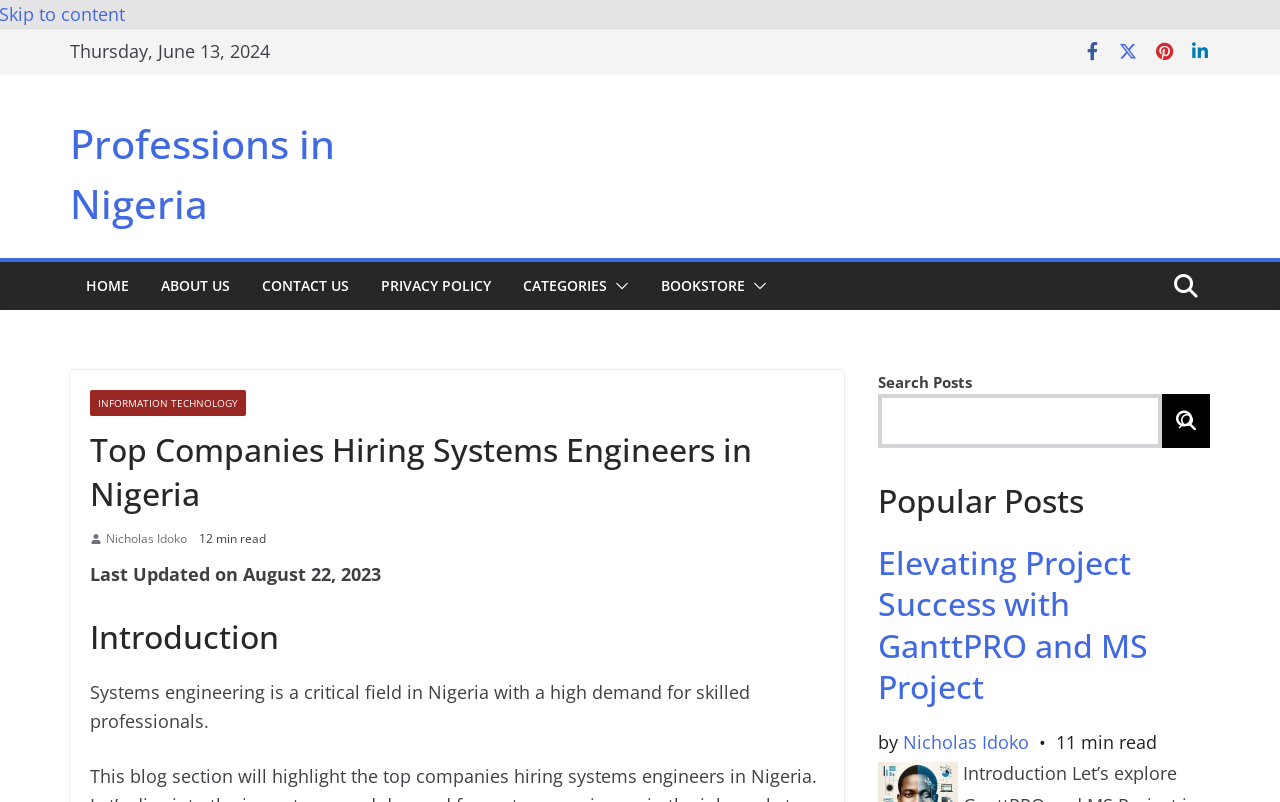Answer the question using only one word or a concise phrase: What is the category of the post 'Elevating Project Success with GanttPRO and MS Project'?

Information Technology